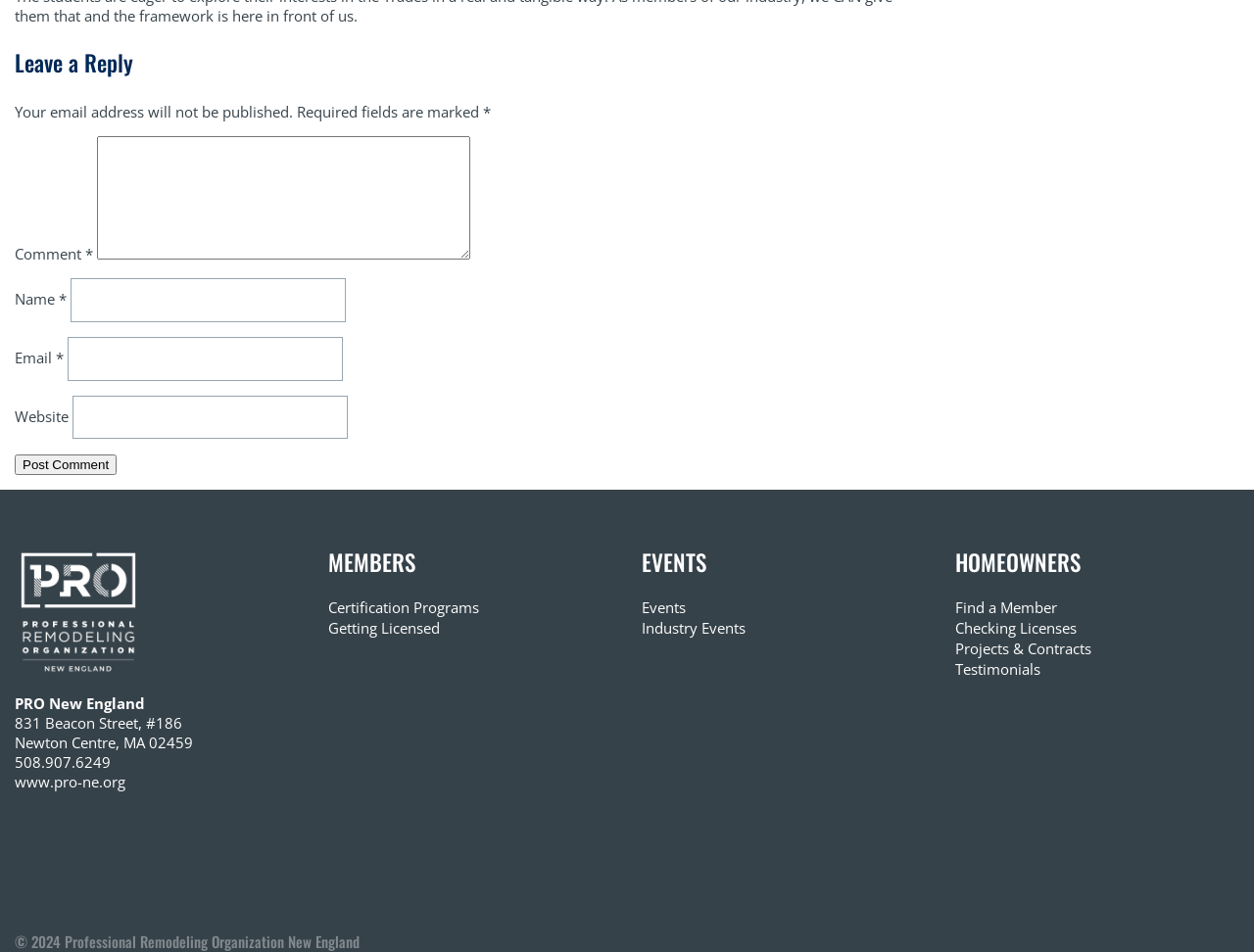Locate the bounding box of the UI element described by: "title="LinkedIn"" in the given webpage screenshot.

[0.071, 0.854, 0.101, 0.875]